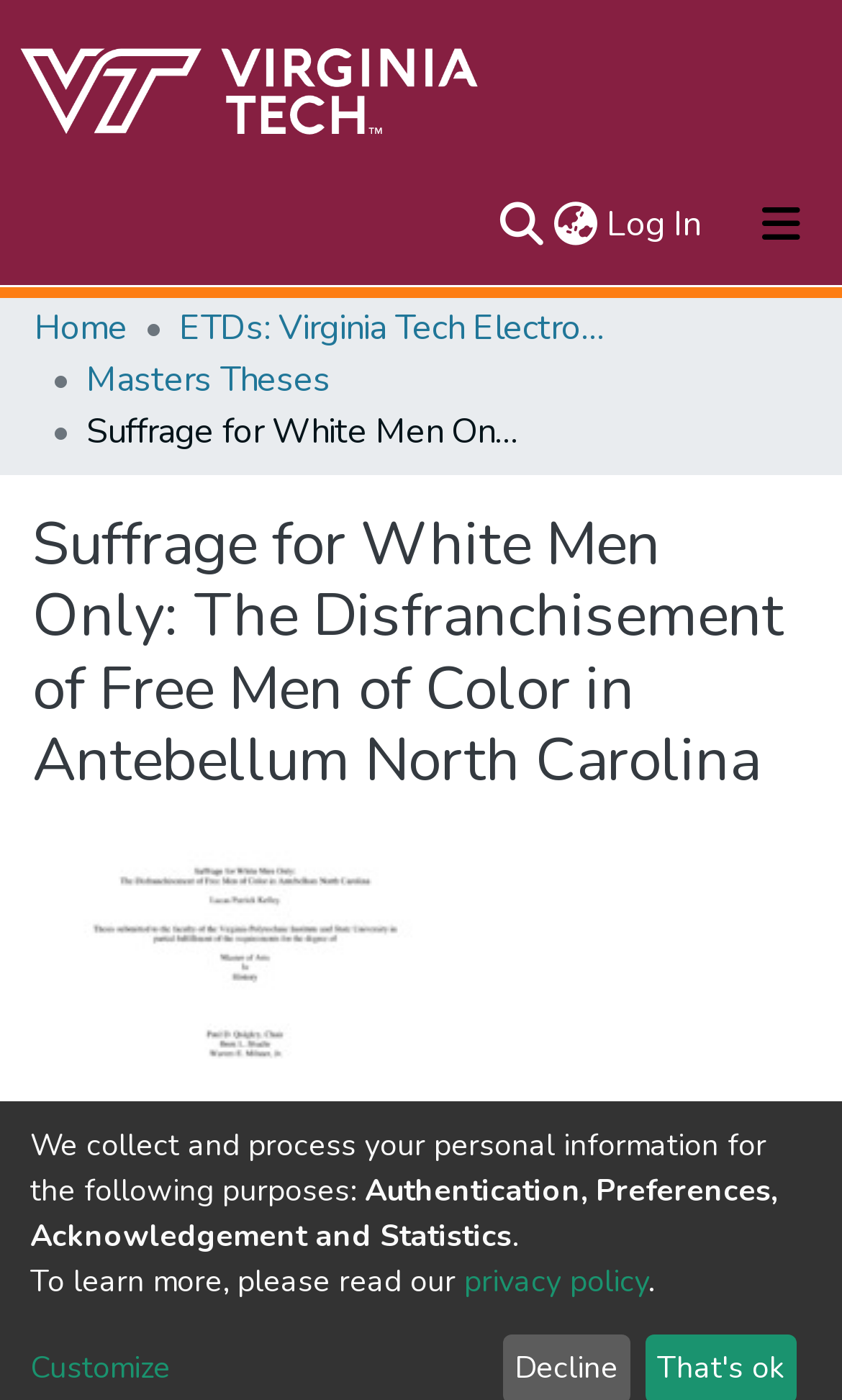What is the purpose of the search bar?
Look at the image and respond with a single word or a short phrase.

To search the repository